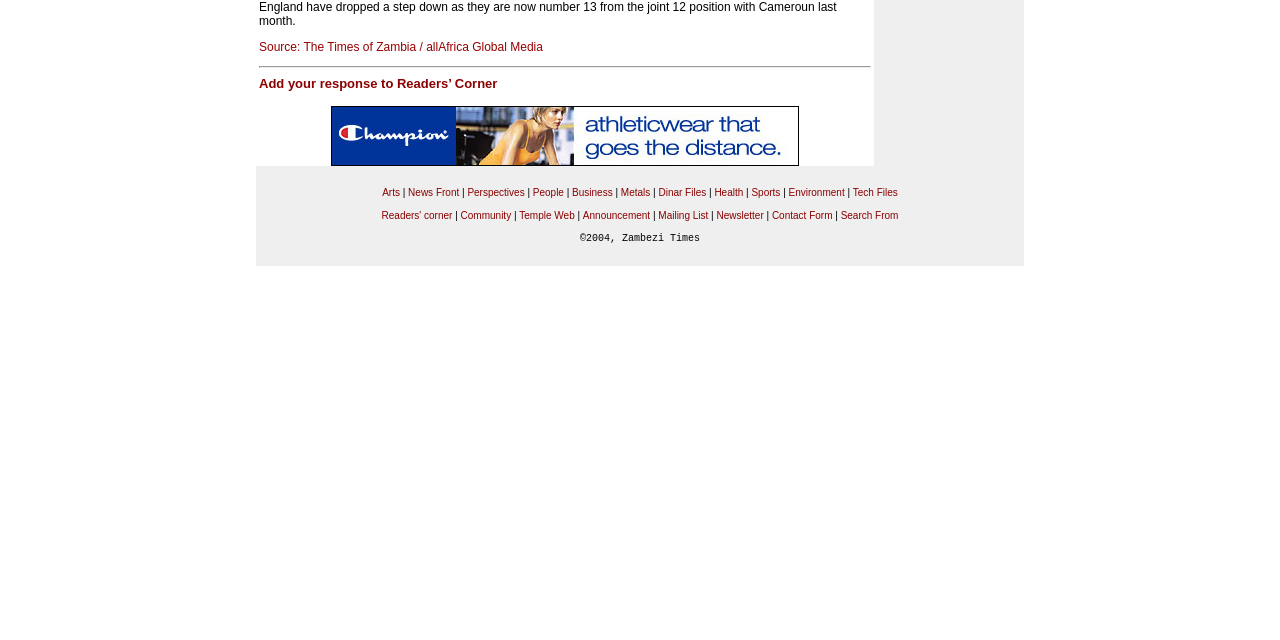Predict the bounding box of the UI element based on the description: "About Us". The coordinates should be four float numbers between 0 and 1, formatted as [left, top, right, bottom].

None